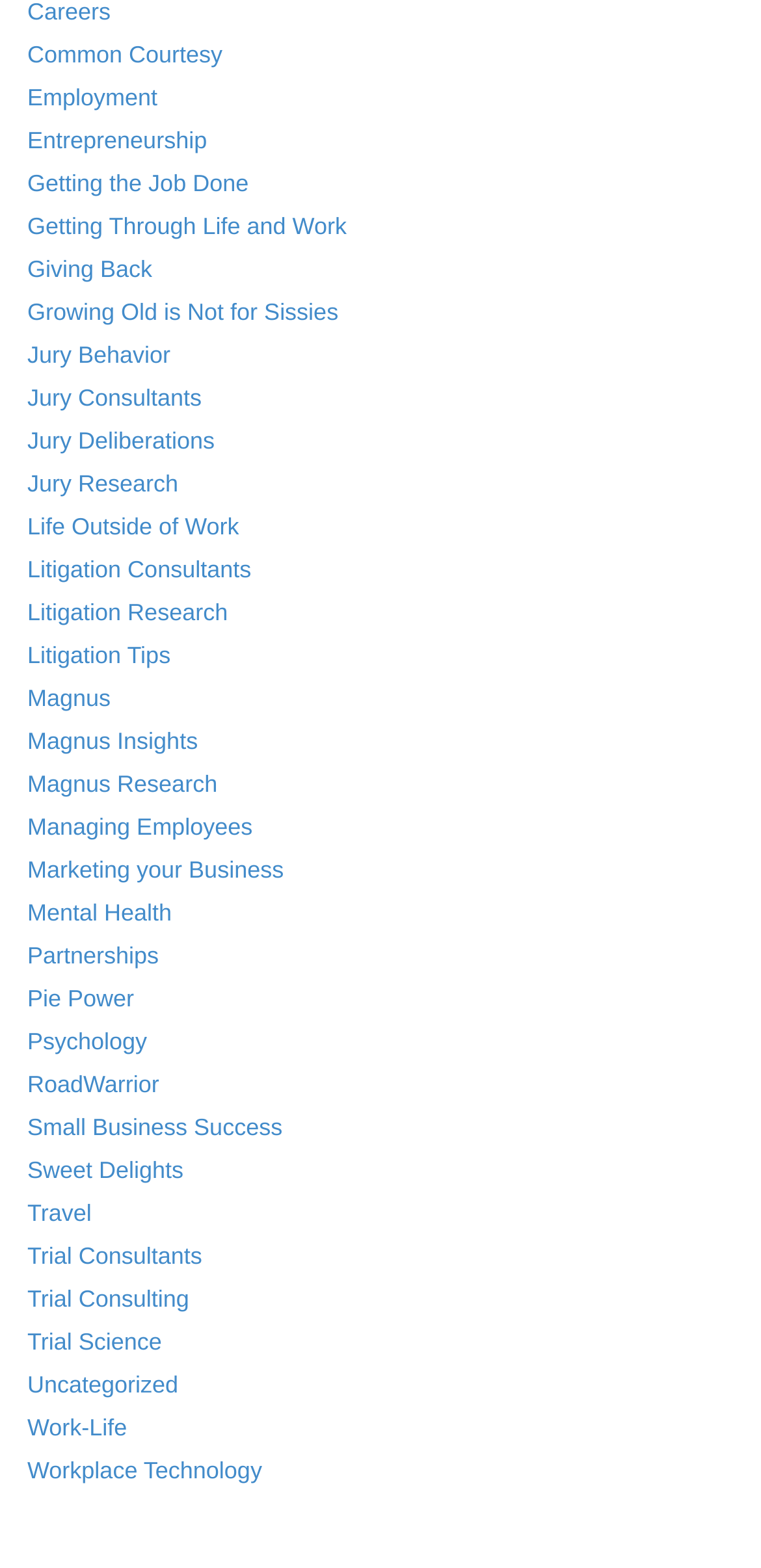Provide the bounding box coordinates of the section that needs to be clicked to accomplish the following instruction: "Read about 'Work-Life' balance."

[0.036, 0.902, 0.167, 0.919]